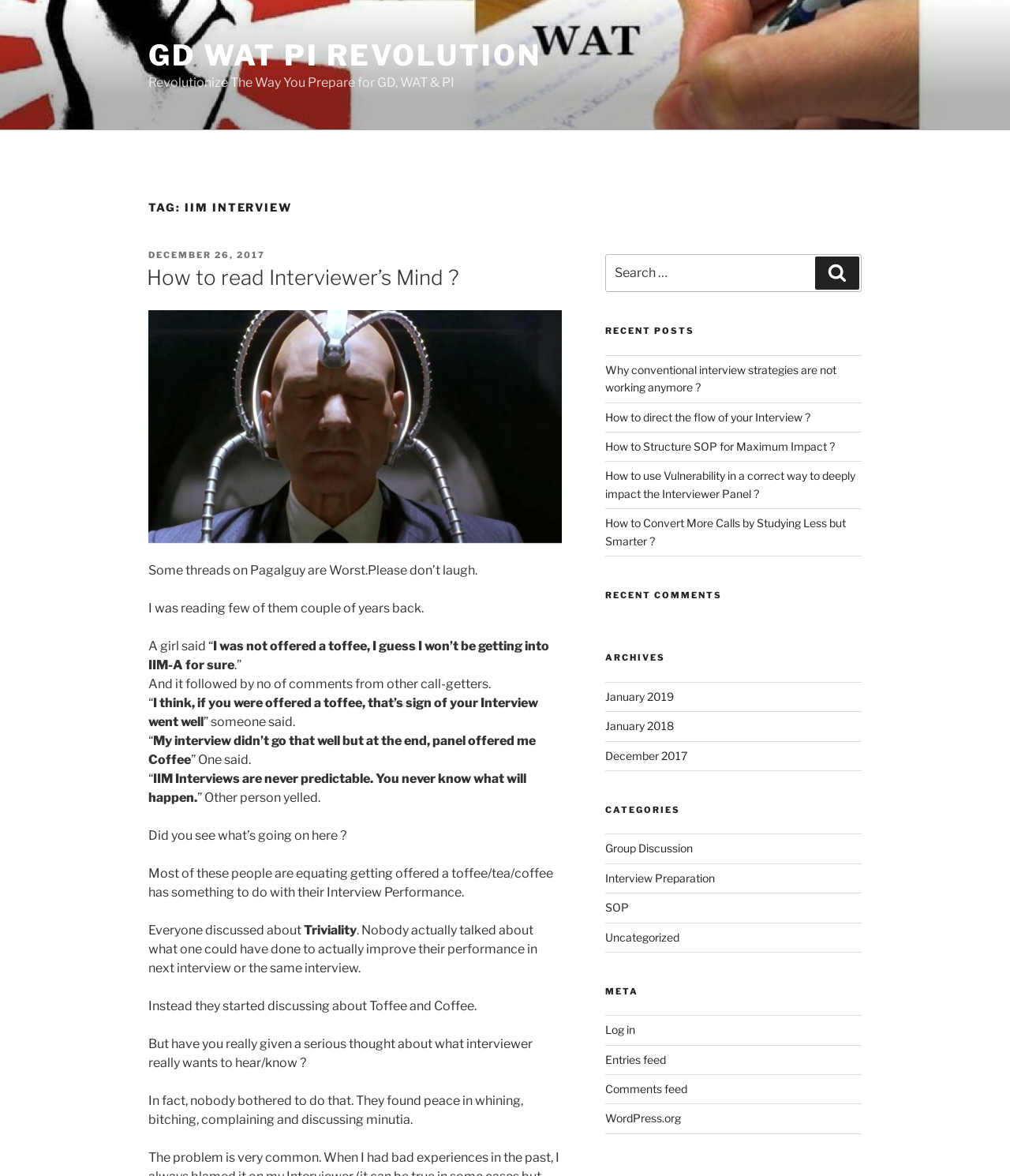Please locate the bounding box coordinates of the element that needs to be clicked to achieve the following instruction: "Click on the 'GD WAT PI REVOLUTION' link". The coordinates should be four float numbers between 0 and 1, i.e., [left, top, right, bottom].

[0.147, 0.032, 0.536, 0.062]